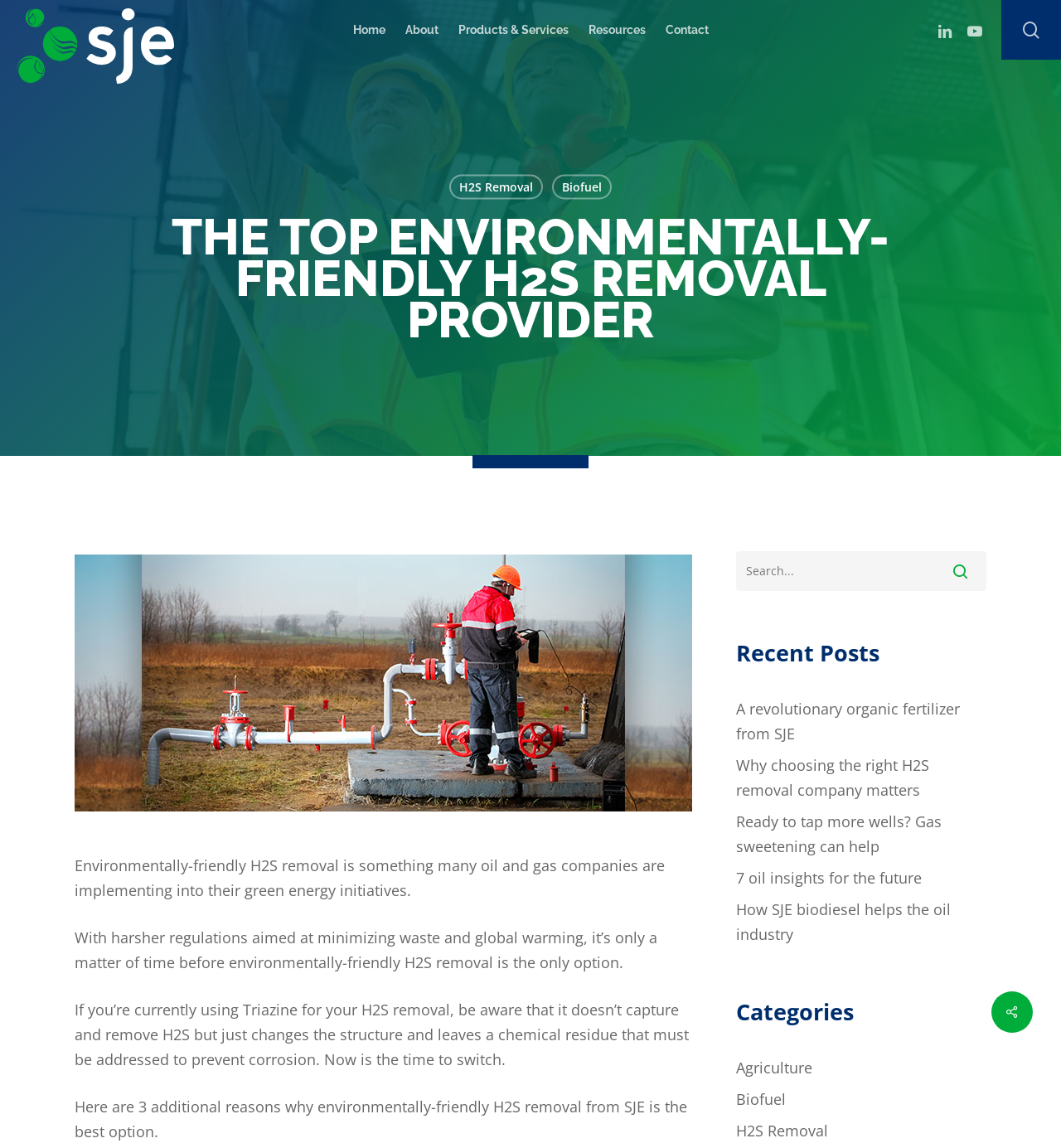Determine the main text heading of the webpage and provide its content.

THE TOP ENVIRONMENTALLY-FRIENDLY H2S REMOVAL PROVIDER